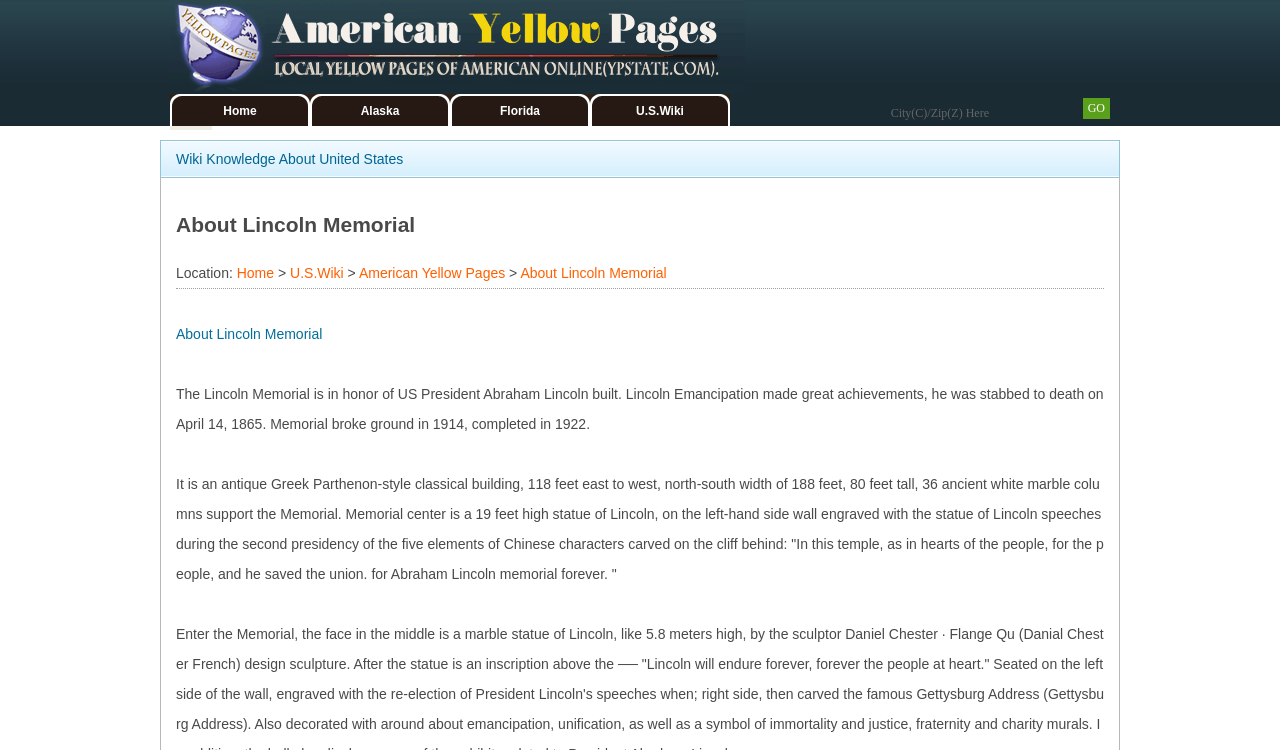How tall is the statue of Lincoln in the Memorial?
Look at the screenshot and give a one-word or phrase answer.

19 feet